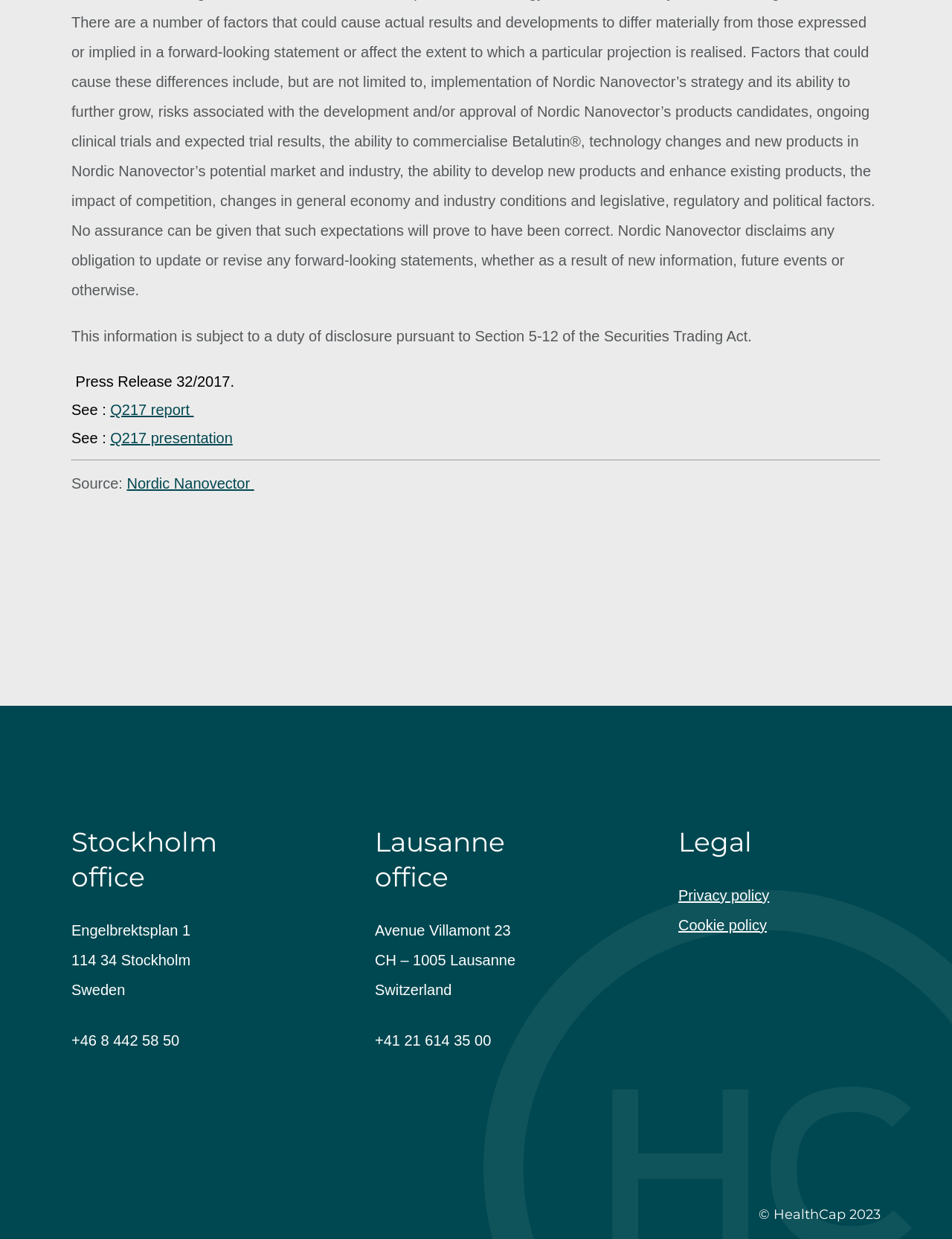Using the description "Privacy policy", predict the bounding box of the relevant HTML element.

[0.712, 0.716, 0.808, 0.729]